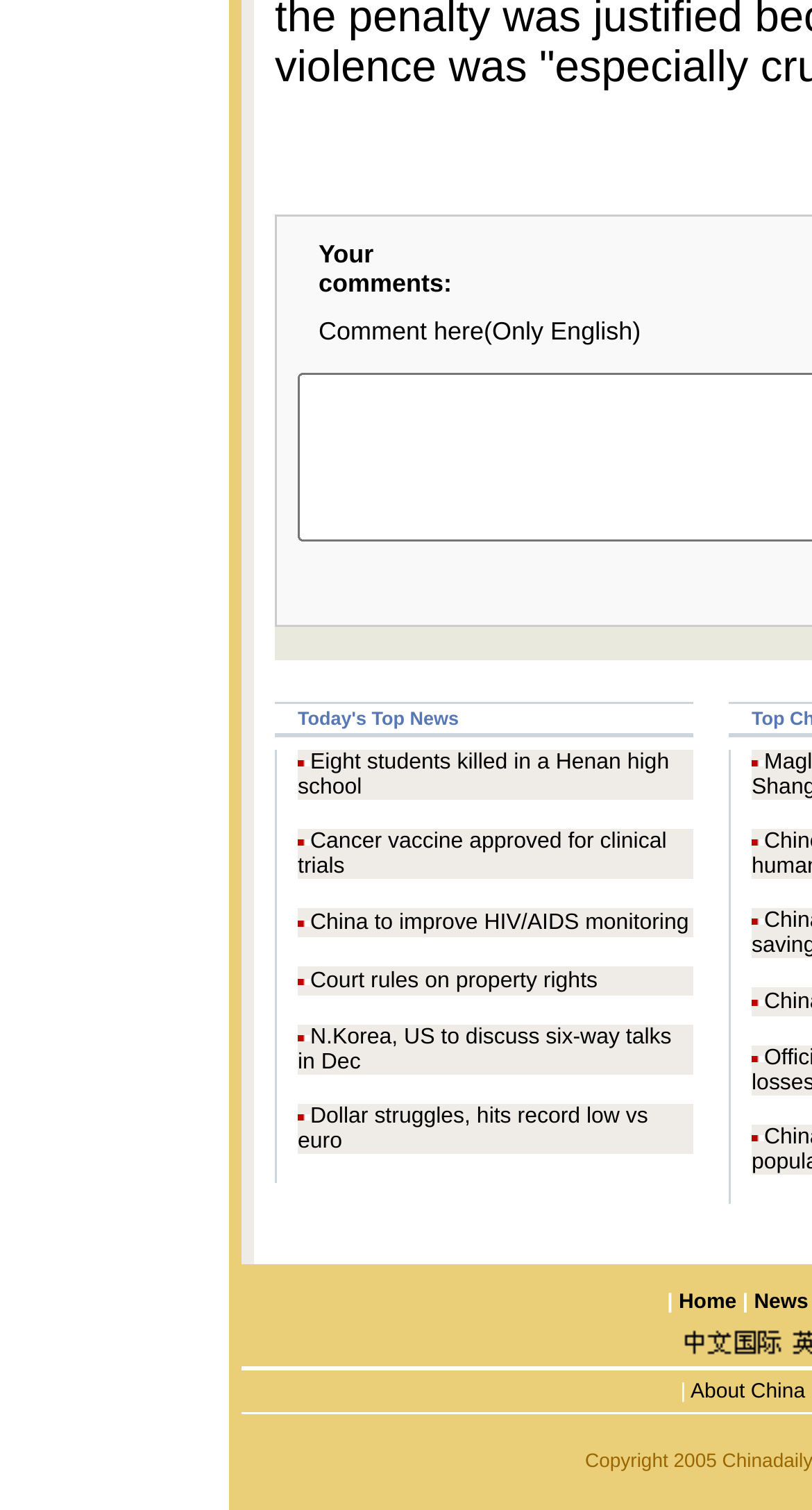Please specify the bounding box coordinates of the clickable region to carry out the following instruction: "Read 'Eight students killed in a Henan high school'". The coordinates should be four float numbers between 0 and 1, in the format [left, top, right, bottom].

[0.367, 0.497, 0.824, 0.53]